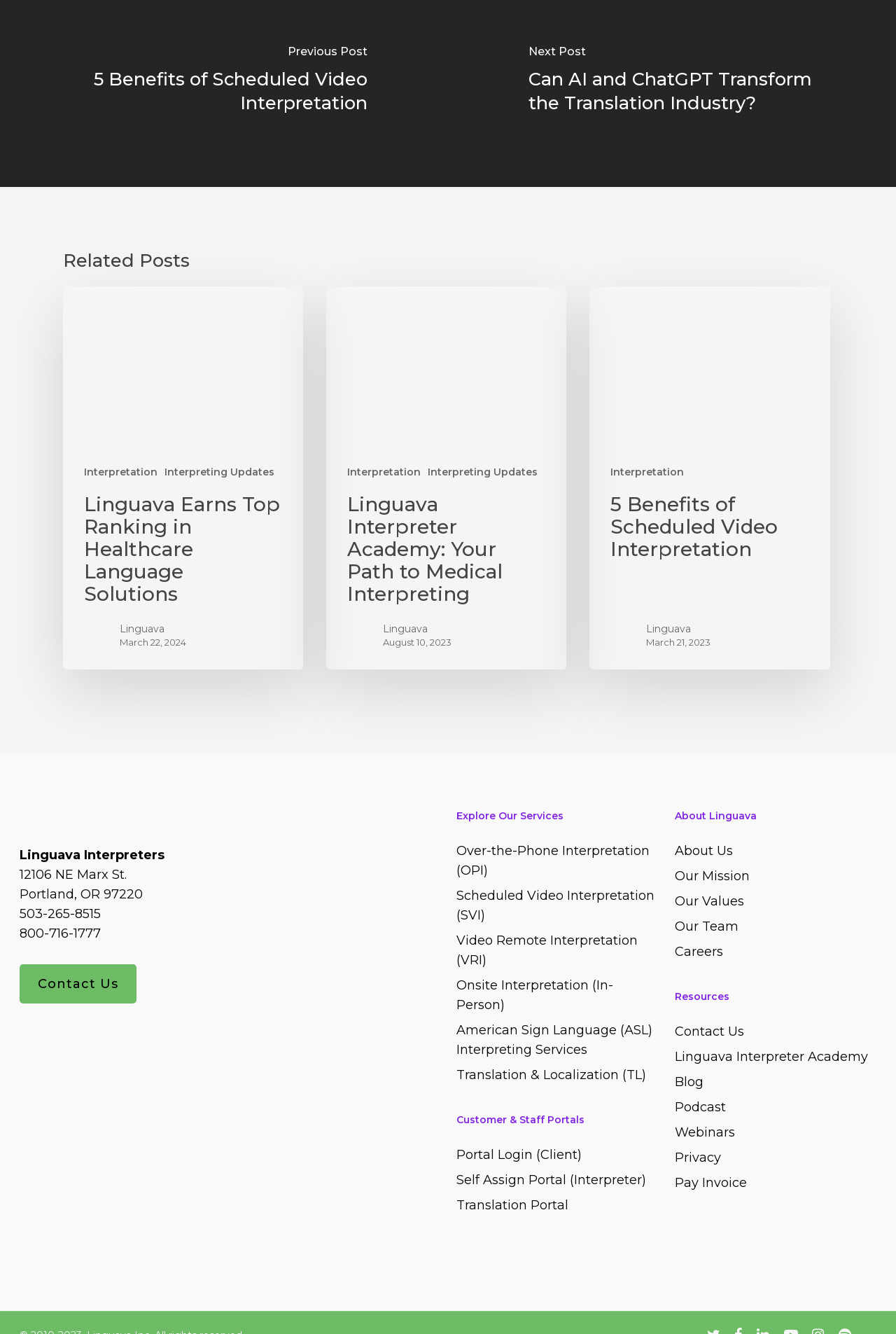What is the company name?
Based on the visual details in the image, please answer the question thoroughly.

I found the company name 'Linguava' by looking at the various links and headings on the webpage, such as 'Linguava Earns Top Ranking in Healthcare Language Solutions' and 'Linguava Interpreter Academy: Your Path to Medical Interpreting'.